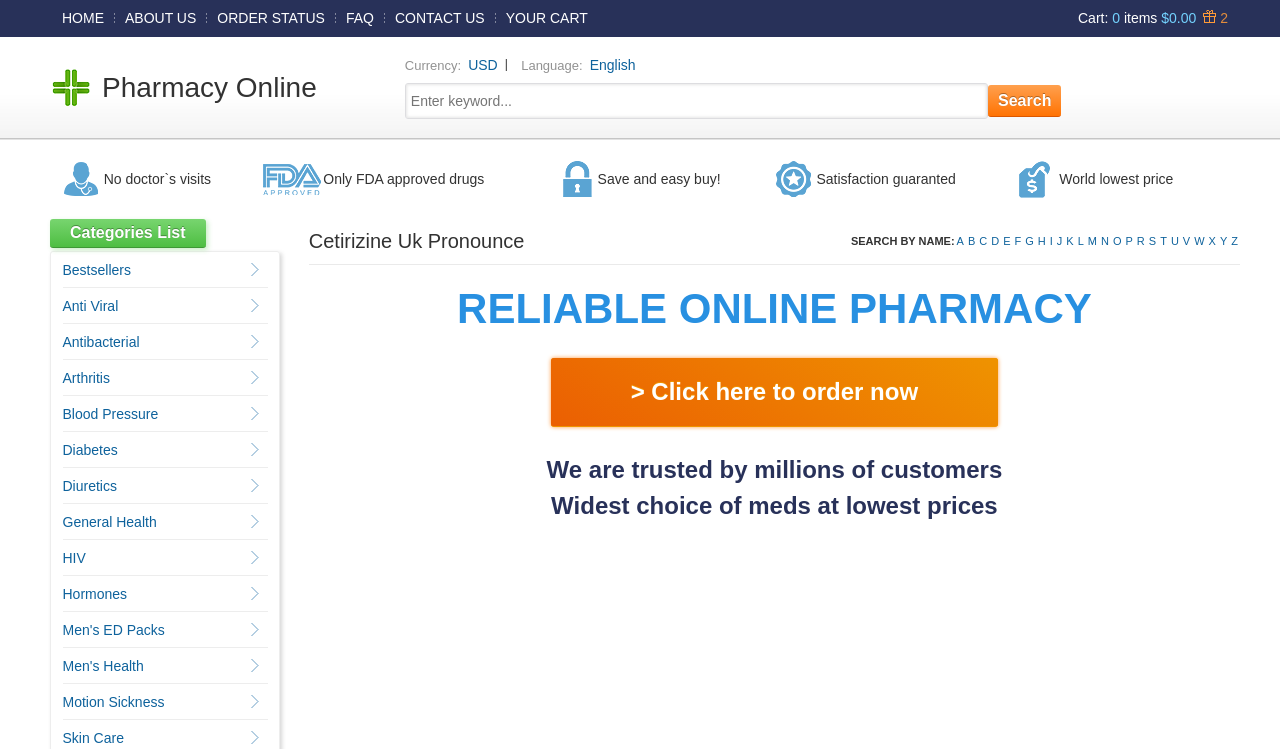Please determine the bounding box coordinates of the section I need to click to accomplish this instruction: "Click on SEARCH BY NAME".

[0.665, 0.314, 0.746, 0.33]